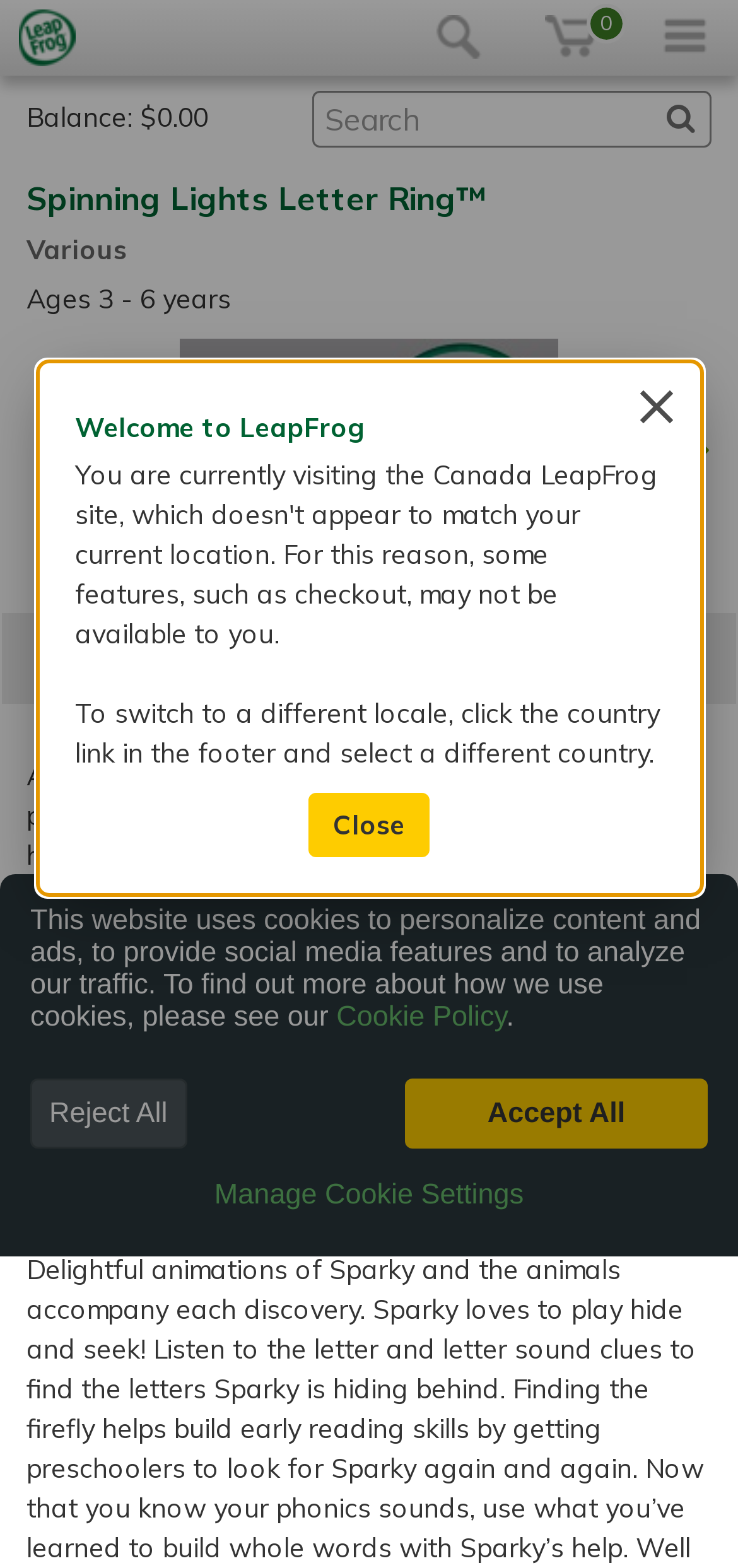Using the provided element description, identify the bounding box coordinates as (top-left x, top-left y, bottom-right x, bottom-right y). Ensure all values are between 0 and 1. Description: parent_node: Welcome to LeapFrog aria-label="Close"

[0.837, 0.235, 0.94, 0.283]